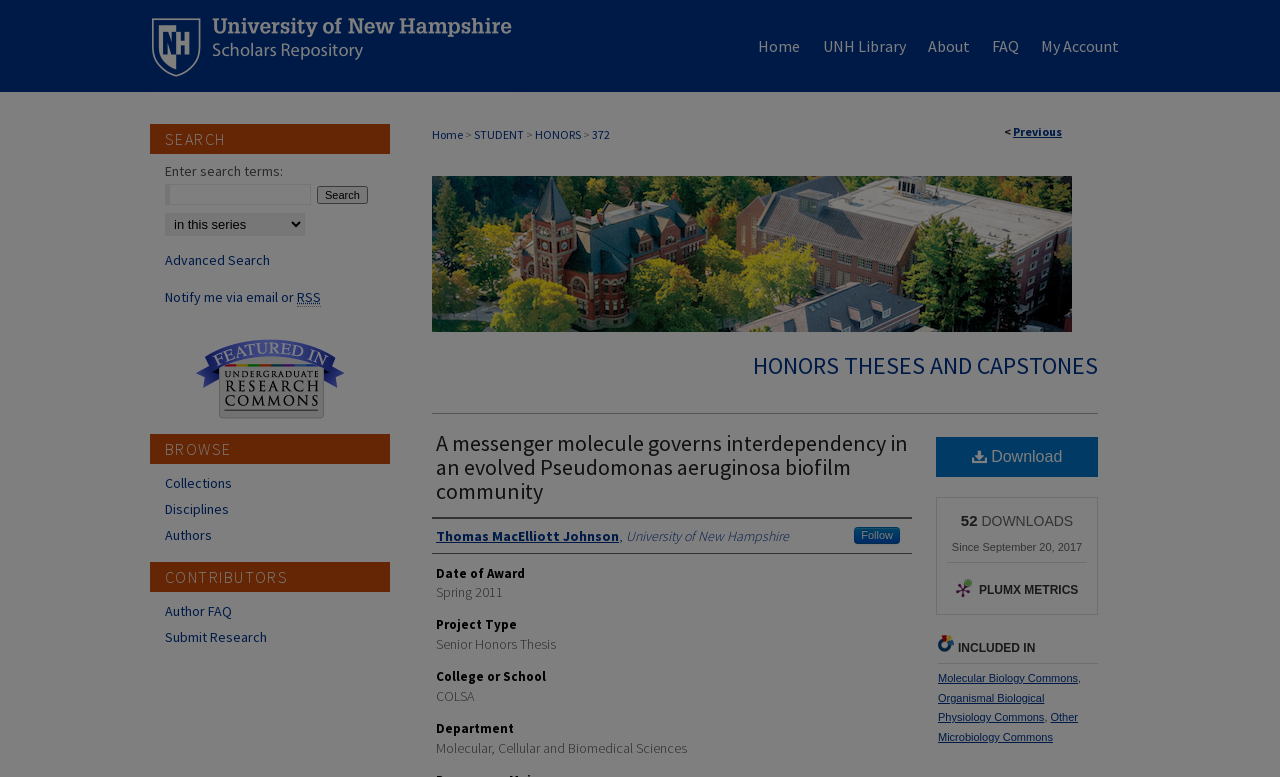Provide a brief response to the question below using a single word or phrase: 
How many downloads has the thesis had?

52